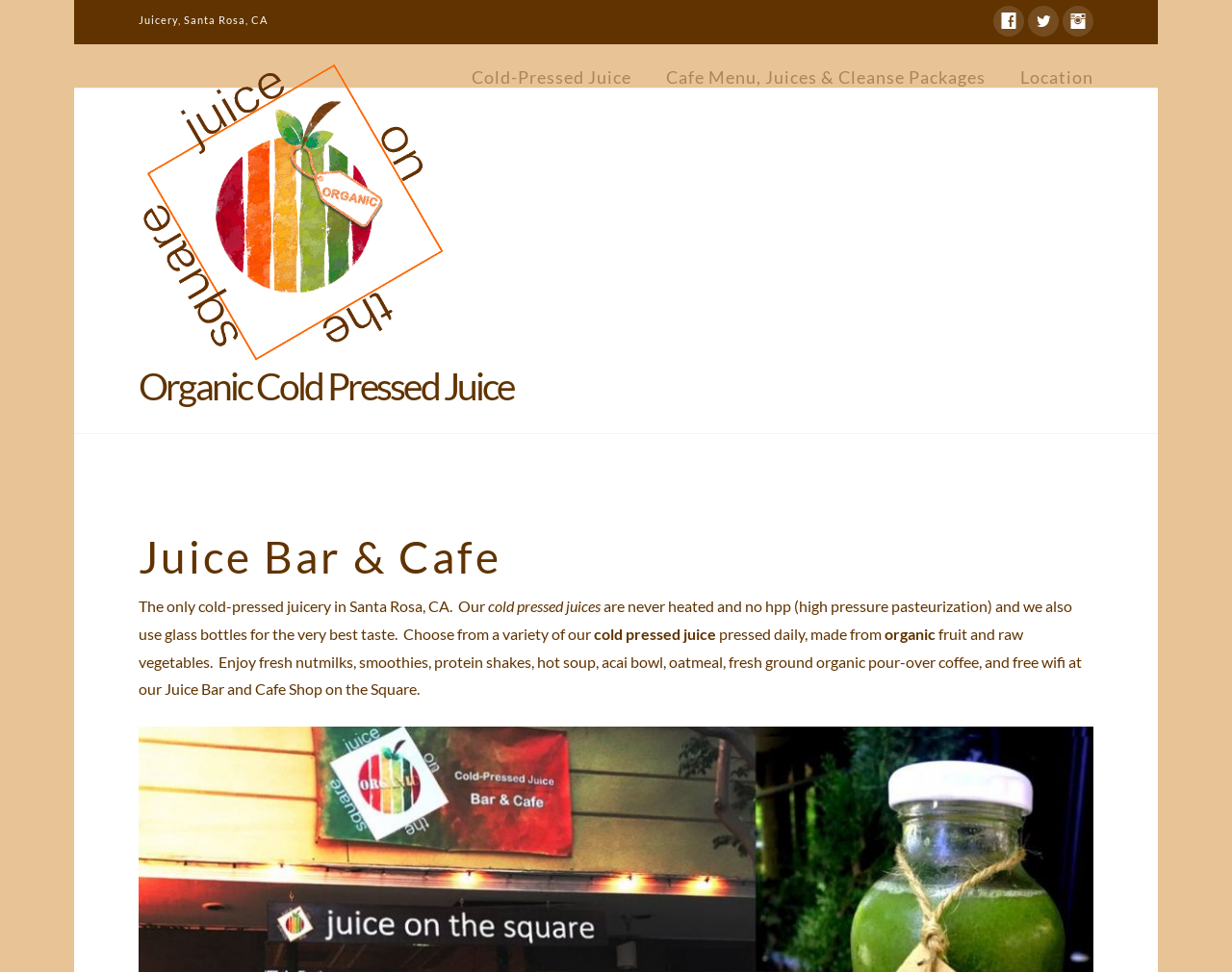Given the element description Location, specify the bounding box coordinates of the corresponding UI element in the format (top-left x, top-left y, bottom-right x, bottom-right y). All values must be between 0 and 1.

[0.828, 0.06, 0.887, 0.098]